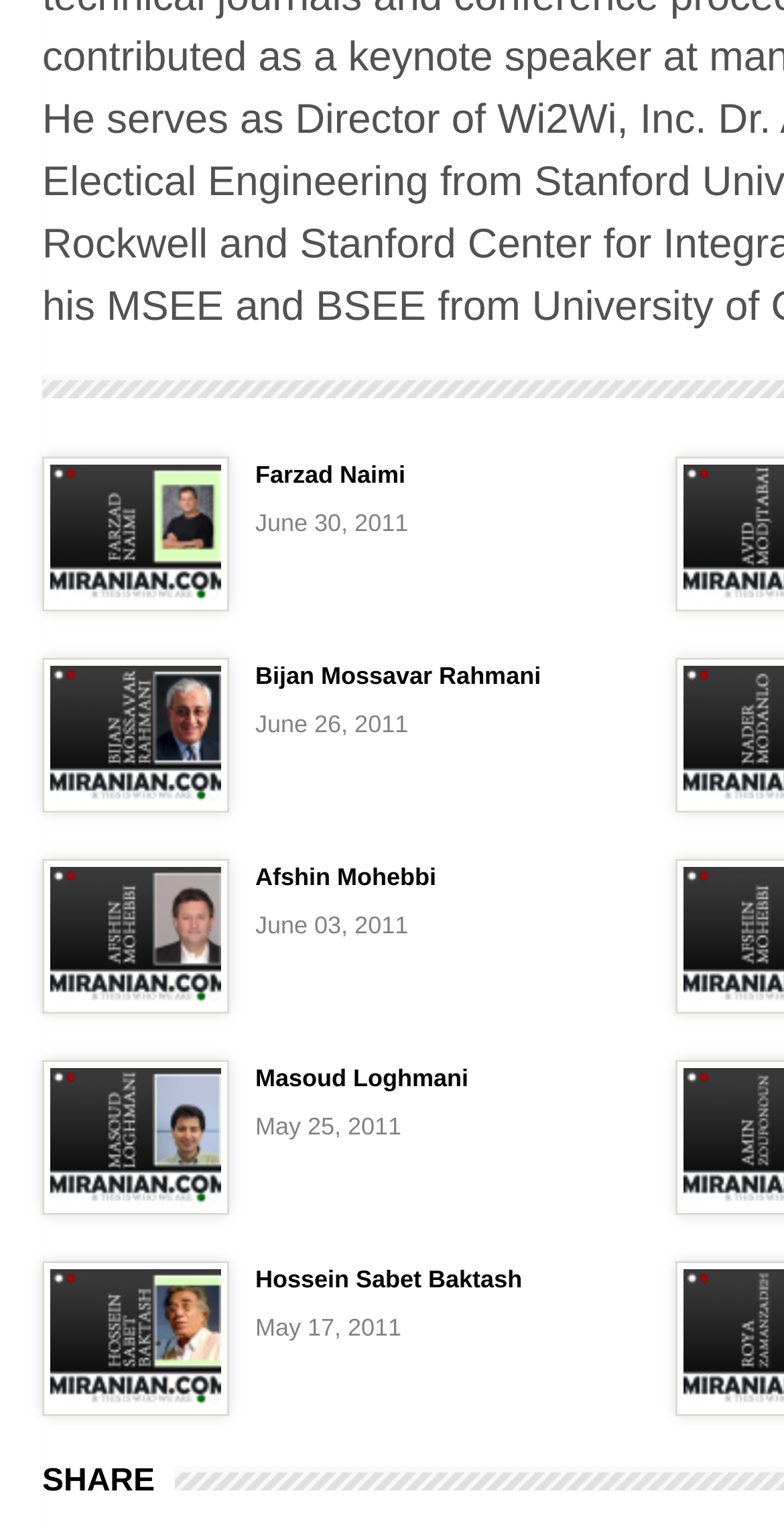How many links are there on this page?
Give a thorough and detailed response to the question.

I counted the number of links on the page, which are associated with each person's name, and found that there are 5 links in total.